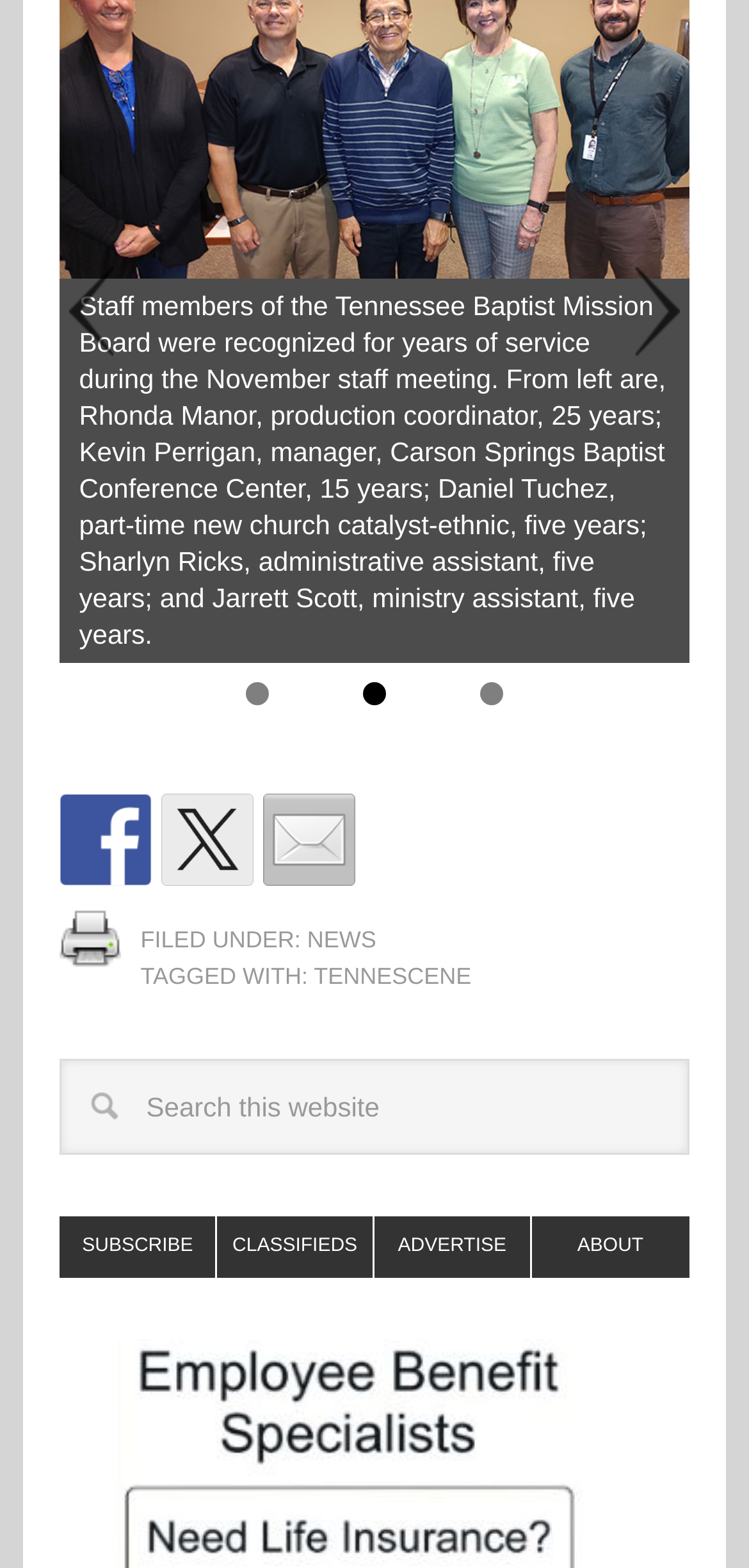Given the element description, predict the bounding box coordinates in the format (top-left x, top-left y, bottom-right x, bottom-right y). Make sure all values are between 0 and 1. Here is the element description: parent_node: DEATHS title="Share on Twitter"

[0.216, 0.506, 0.339, 0.565]